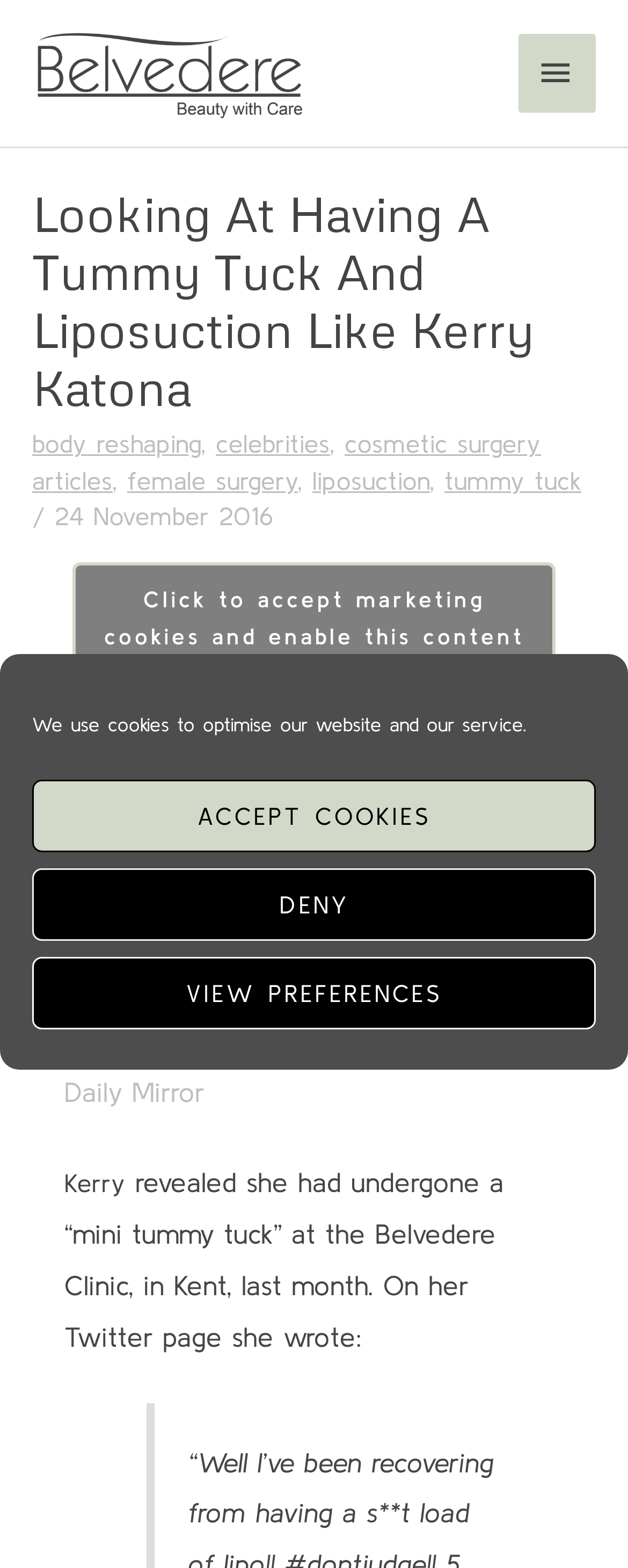Determine the bounding box coordinates of the clickable element necessary to fulfill the instruction: "Request a callback". Provide the coordinates as four float numbers within the 0 to 1 range, i.e., [left, top, right, bottom].

None